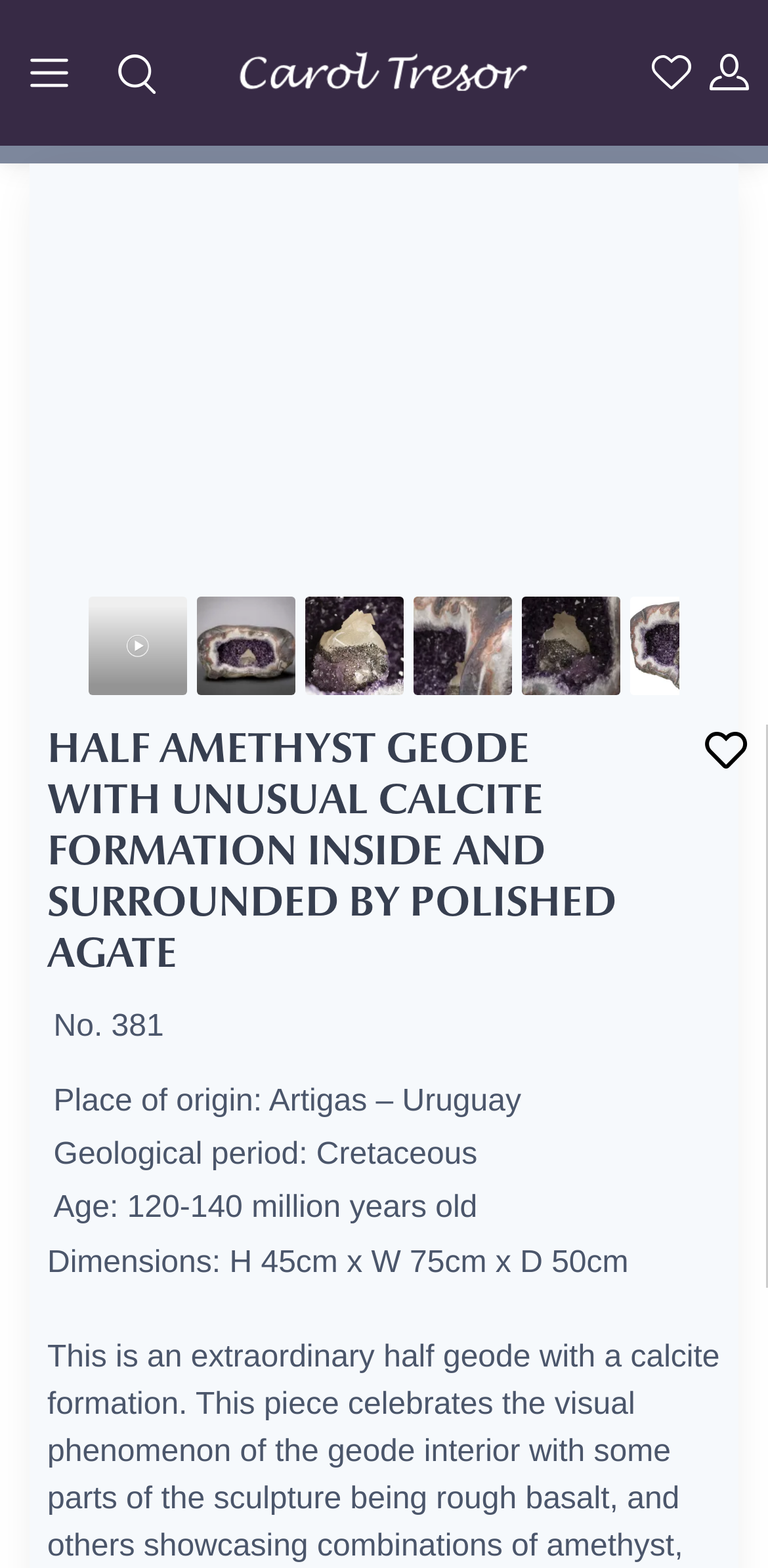Give a detailed account of the webpage's layout and content.

This webpage is about a specific product, a half amethyst geode with unusual calcite formation inside and surrounded by polished agate. At the top, there is a button on the left and a link to "Carol Tresor" on the right, accompanied by an image of the brand's logo. Below this, there are several social media links and a row of navigation links.

On the left side, there is a video showcasing the product, with buttons to toggle maximize, view actual size, toggle autoplay, and share. Below the video, there are six small images, possibly showing different angles of the product.

The main content of the page is a heading that describes the product, followed by several lines of text providing details about the product, including its number, place of origin, geological period, age, and dimensions. The text is arranged in a clean and organized manner, making it easy to read and understand.